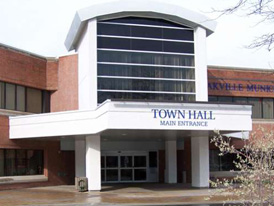Please answer the following query using a single word or phrase: 
What is written on the entrance of the Town Hall?

TOWN HALL and MAIN ENTRANCE